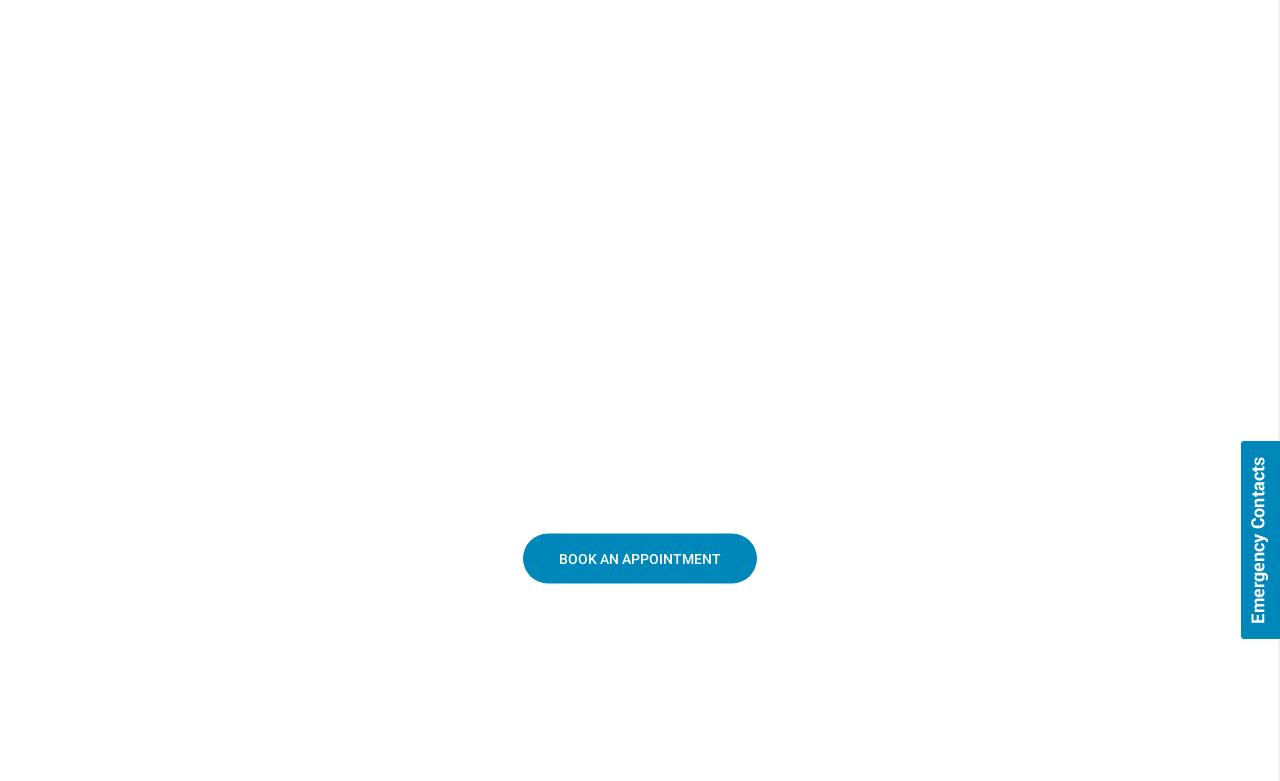Please find and give the text of the main heading on the webpage.

Welcome to Our Paignton Dental Practice